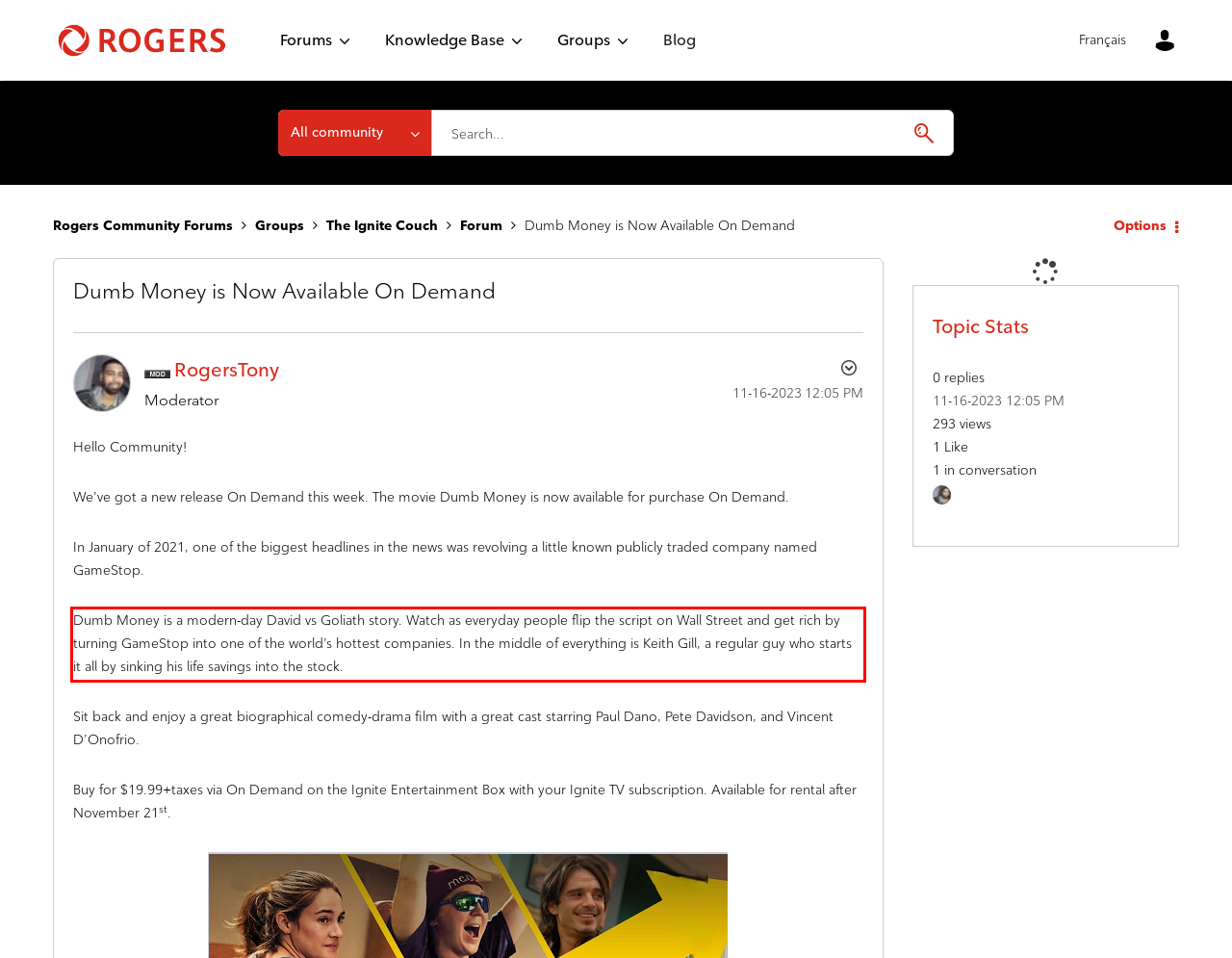Identify the red bounding box in the webpage screenshot and perform OCR to generate the text content enclosed.

Dumb Money is a modern-day David vs Goliath story. Watch as everyday people flip the script on Wall Street and get rich by turning GameStop into one of the world’s hottest companies. In the middle of everything is Keith Gill, a regular guy who starts it all by sinking his life savings into the stock.